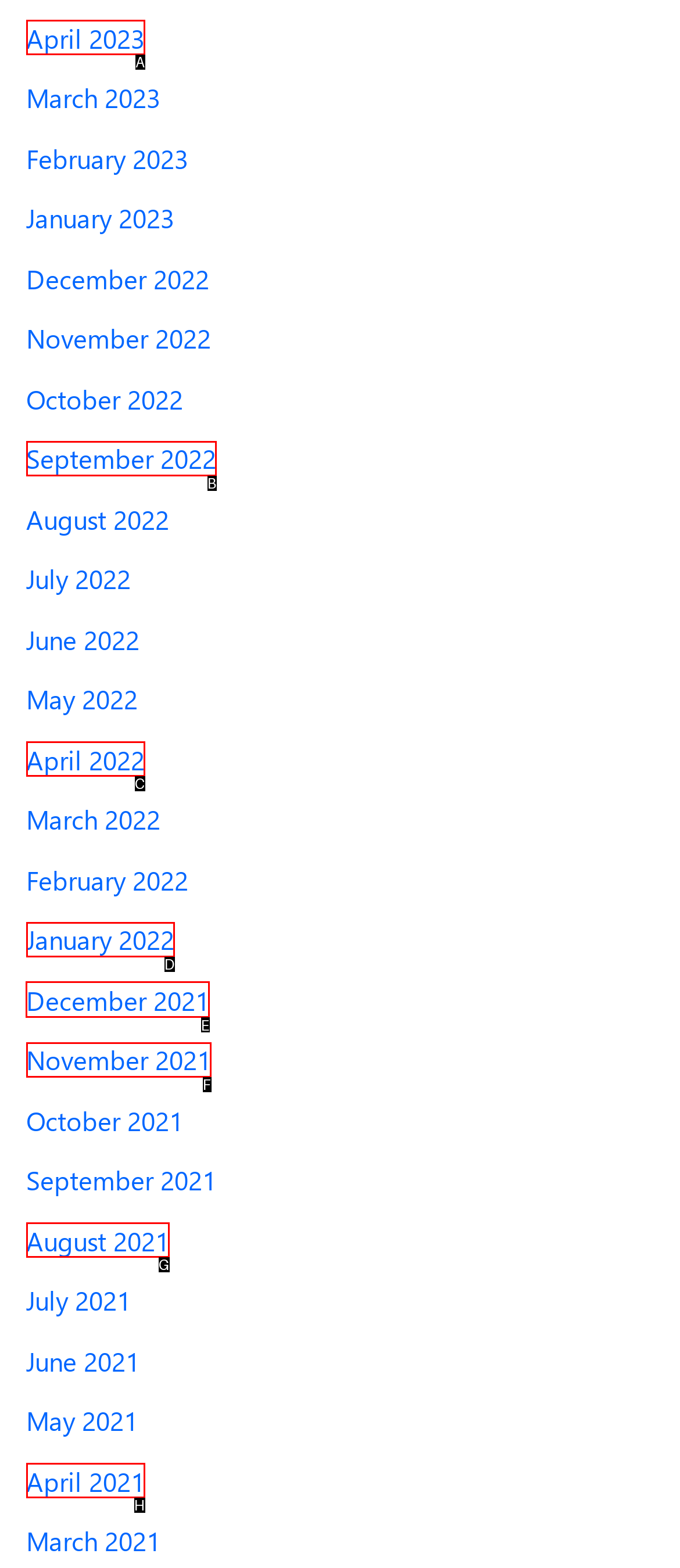Find the correct option to complete this instruction: Learn about Motor Vehicle Air Conditioning (MVAC). Reply with the corresponding letter.

None